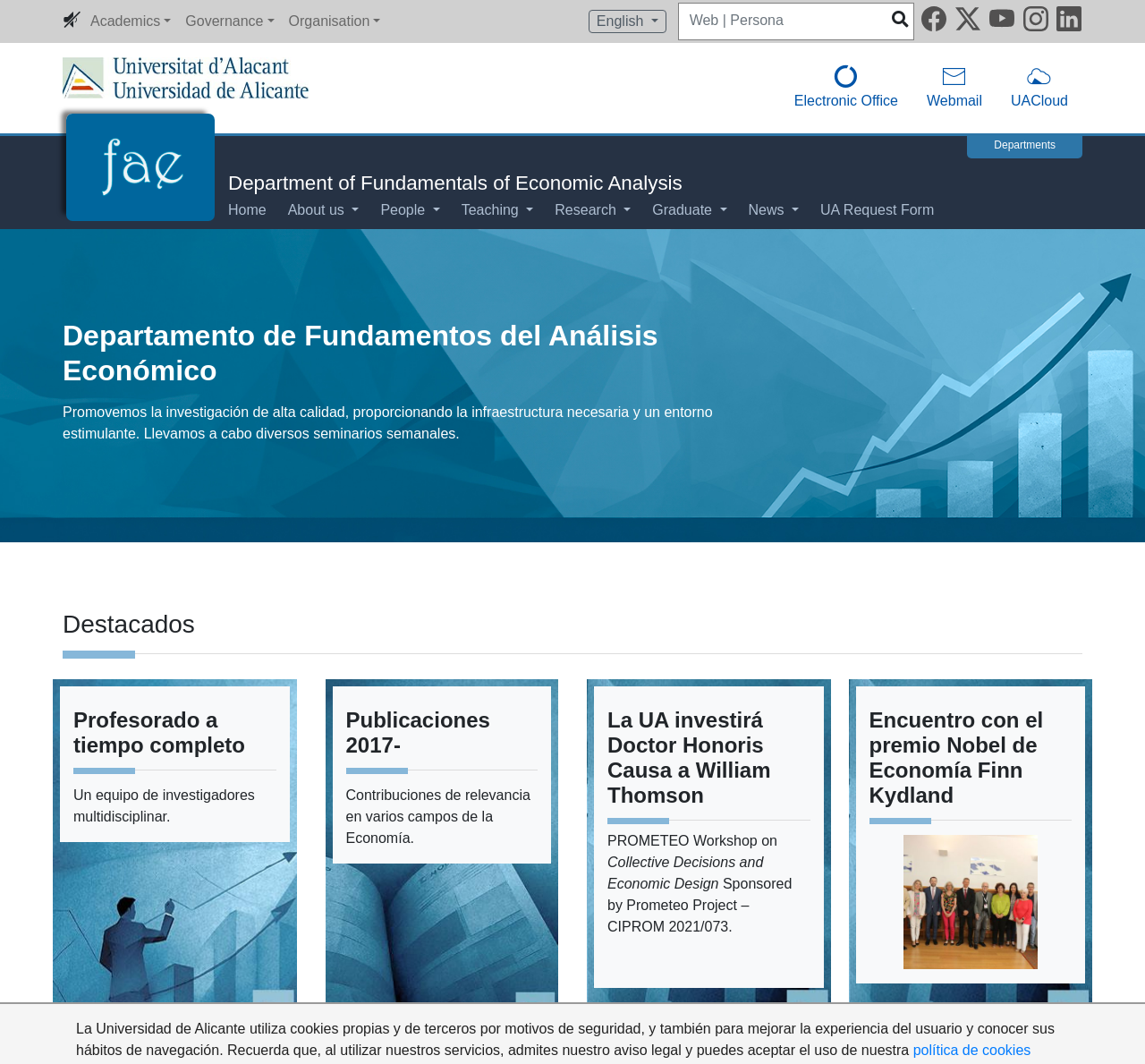Locate the bounding box coordinates of the area you need to click to fulfill this instruction: 'Visit the Department of Fundamentals of Economic Analysis'. The coordinates must be in the form of four float numbers ranging from 0 to 1: [left, top, right, bottom].

[0.199, 0.161, 0.596, 0.182]